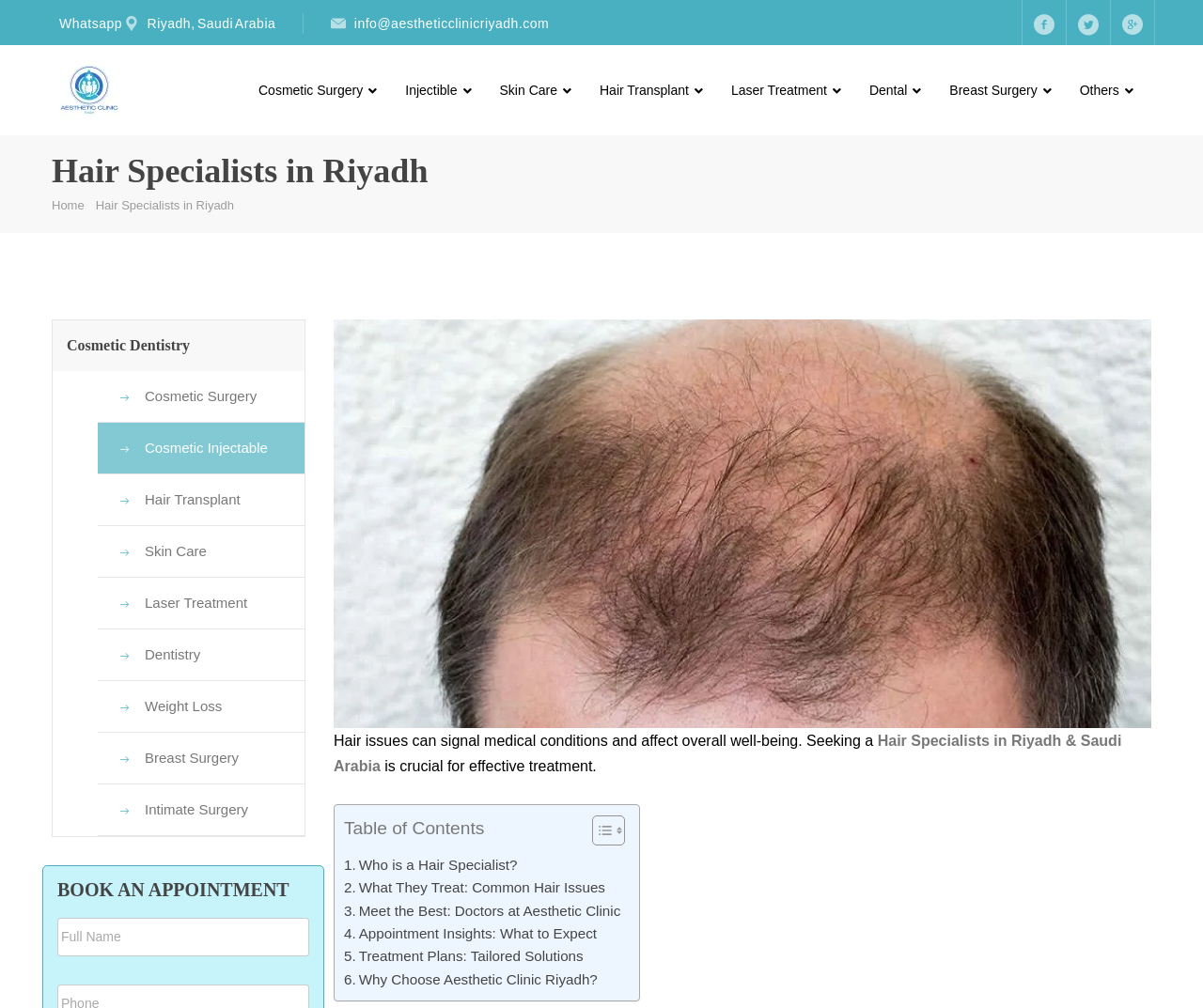Use a single word or phrase to answer the question:
What is the location of the aesthetic clinic?

Riyadh, Saudi Arabia